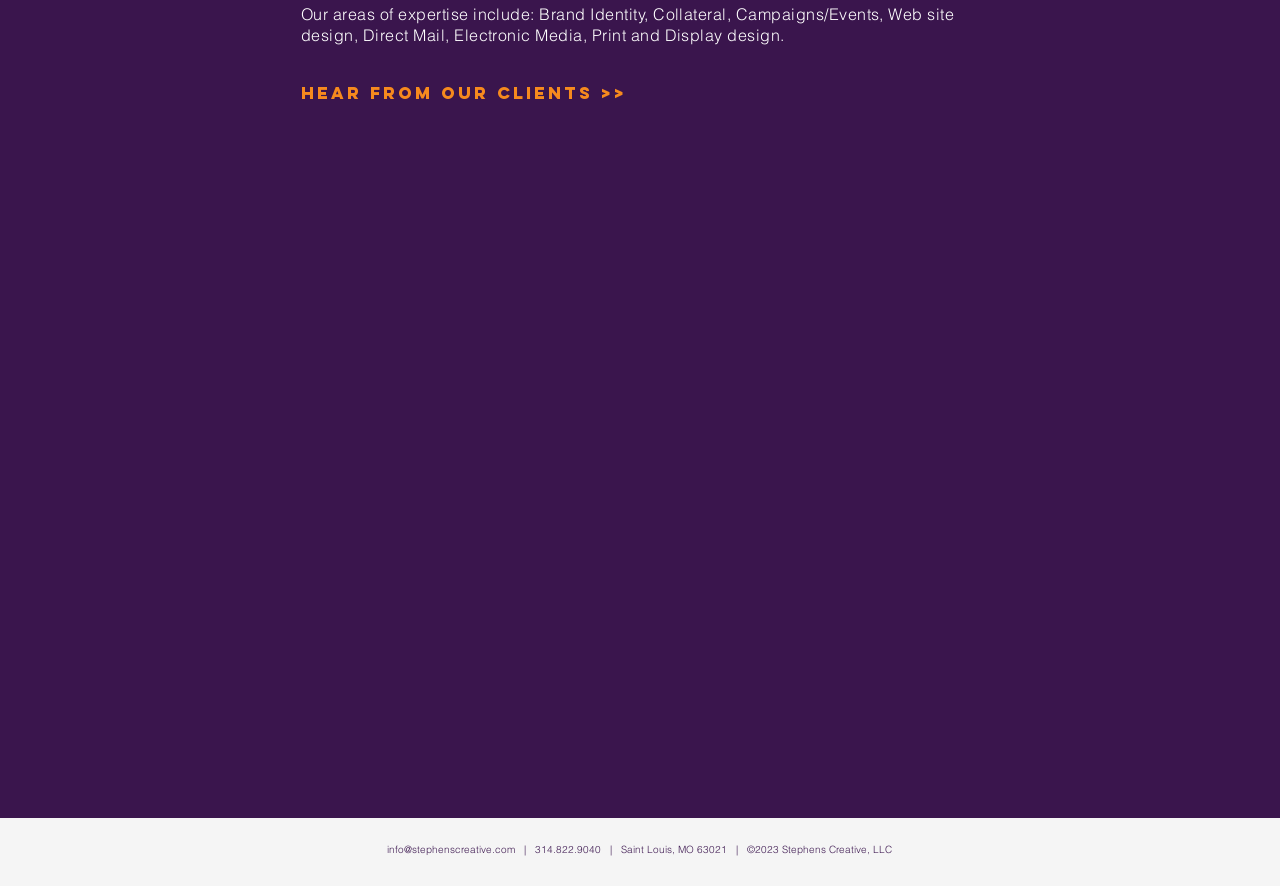Identify the bounding box for the given UI element using the description provided. Coordinates should be in the format (top-left x, top-left y, bottom-right x, bottom-right y) and must be between 0 and 1. Here is the description: info@stephenscreative.com

[0.302, 0.951, 0.402, 0.966]